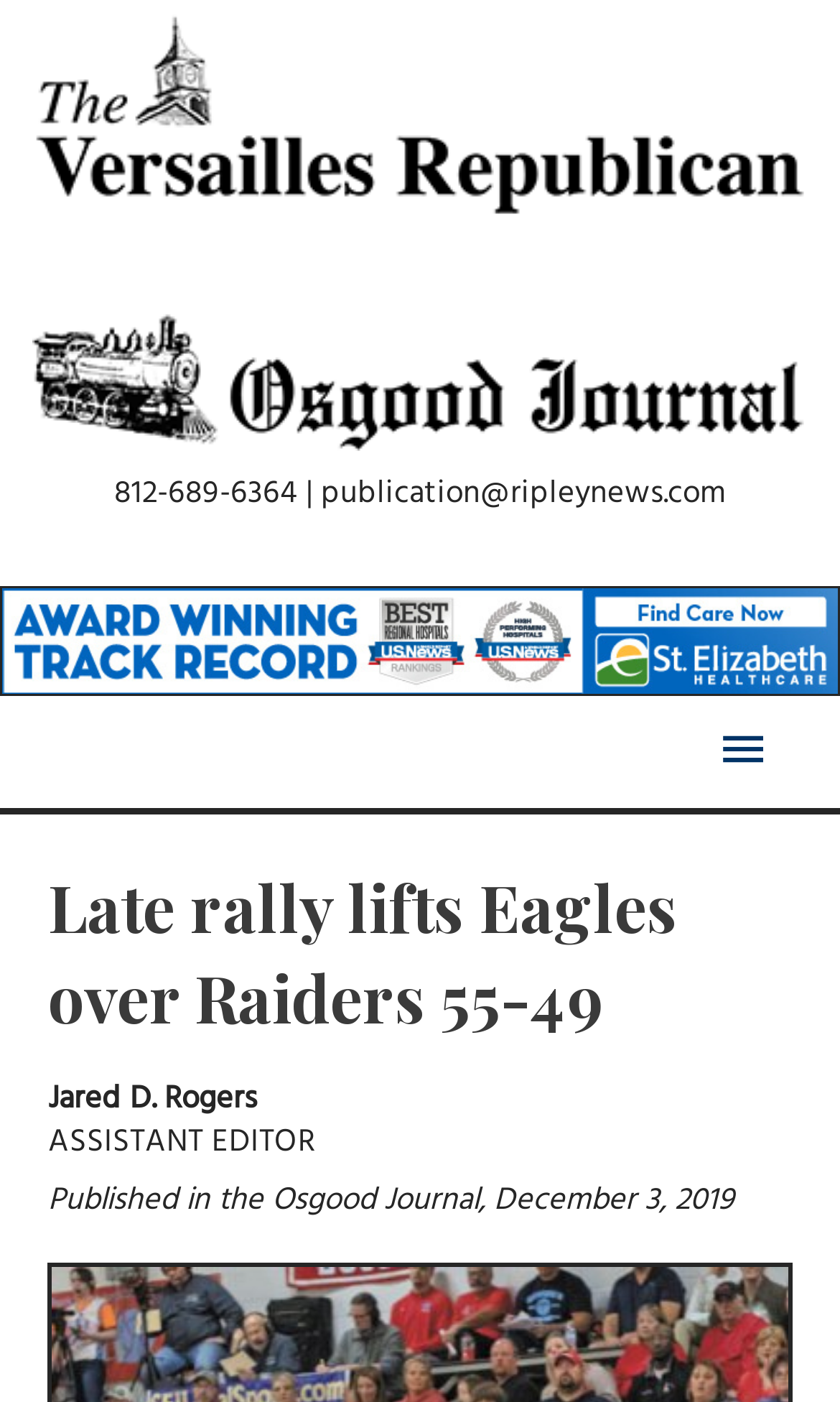Please extract the title of the webpage.

Late rally lifts Eagles over Raiders 55-49